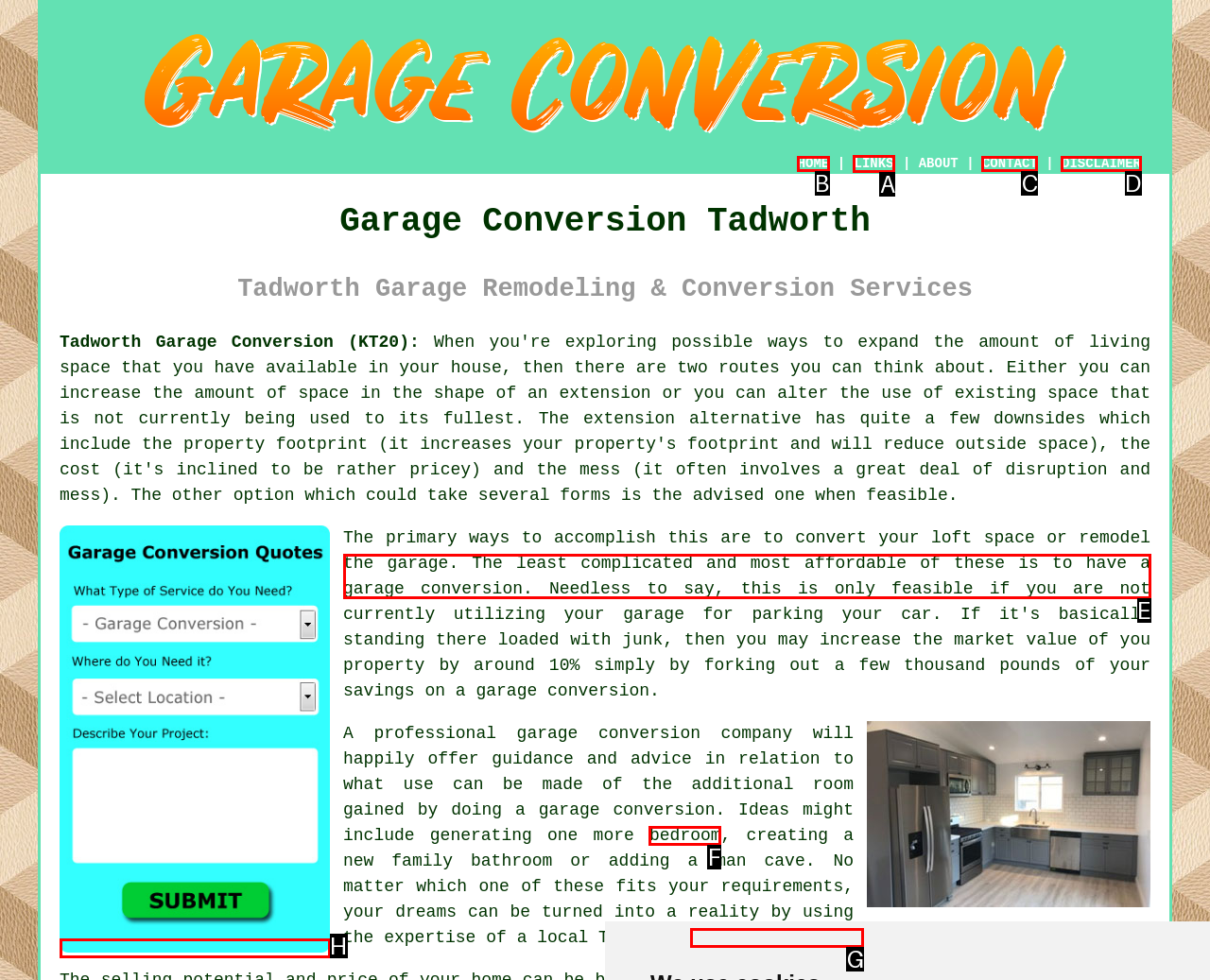Identify the letter of the UI element that fits the description: a garage conversion
Respond with the letter of the option directly.

E